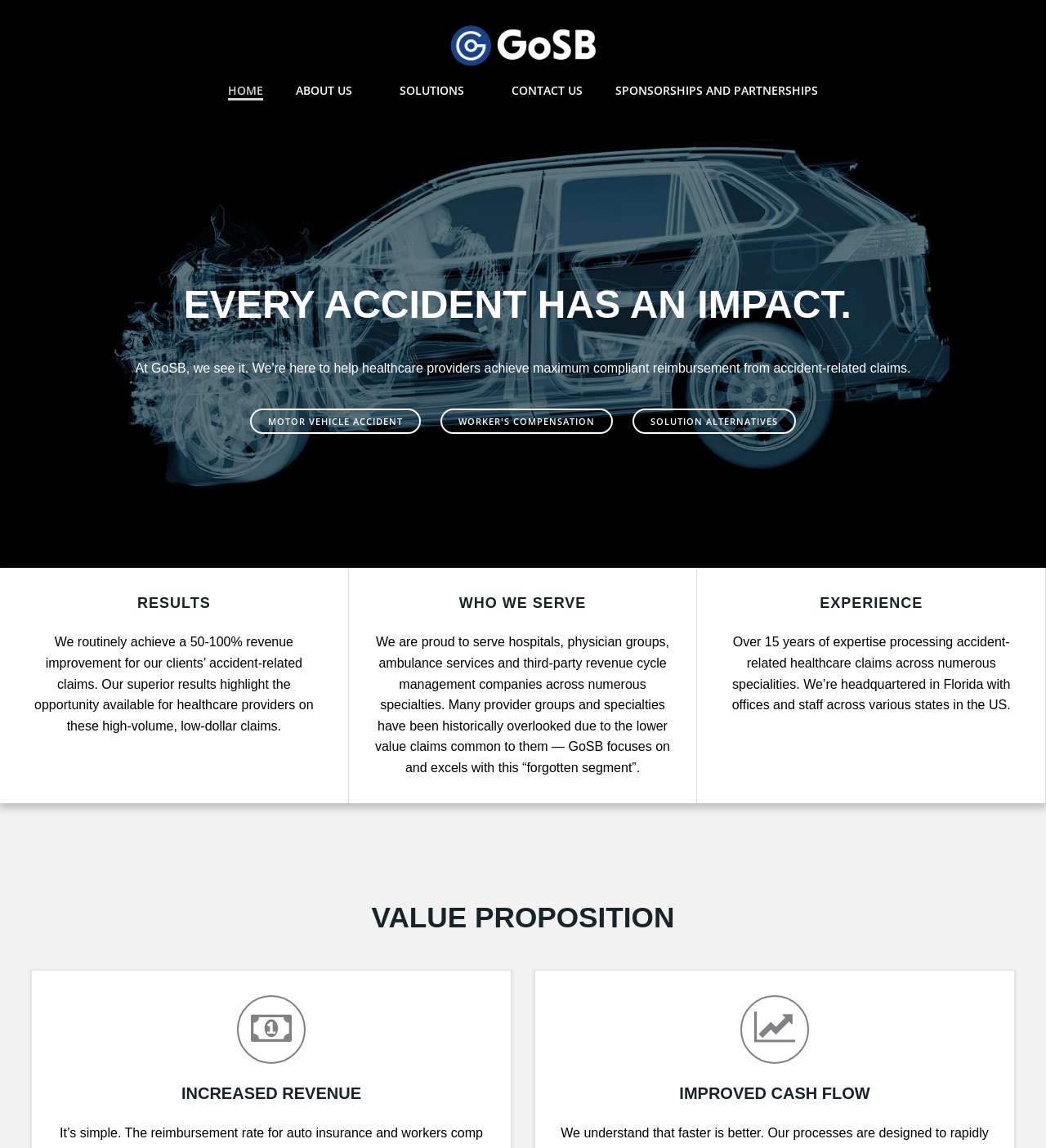Please determine the bounding box coordinates of the element to click on in order to accomplish the following task: "Read more about NVIDIA initiates sample distribution of two new AI chips for China market". Ensure the coordinates are four float numbers ranging from 0 to 1, i.e., [left, top, right, bottom].

None